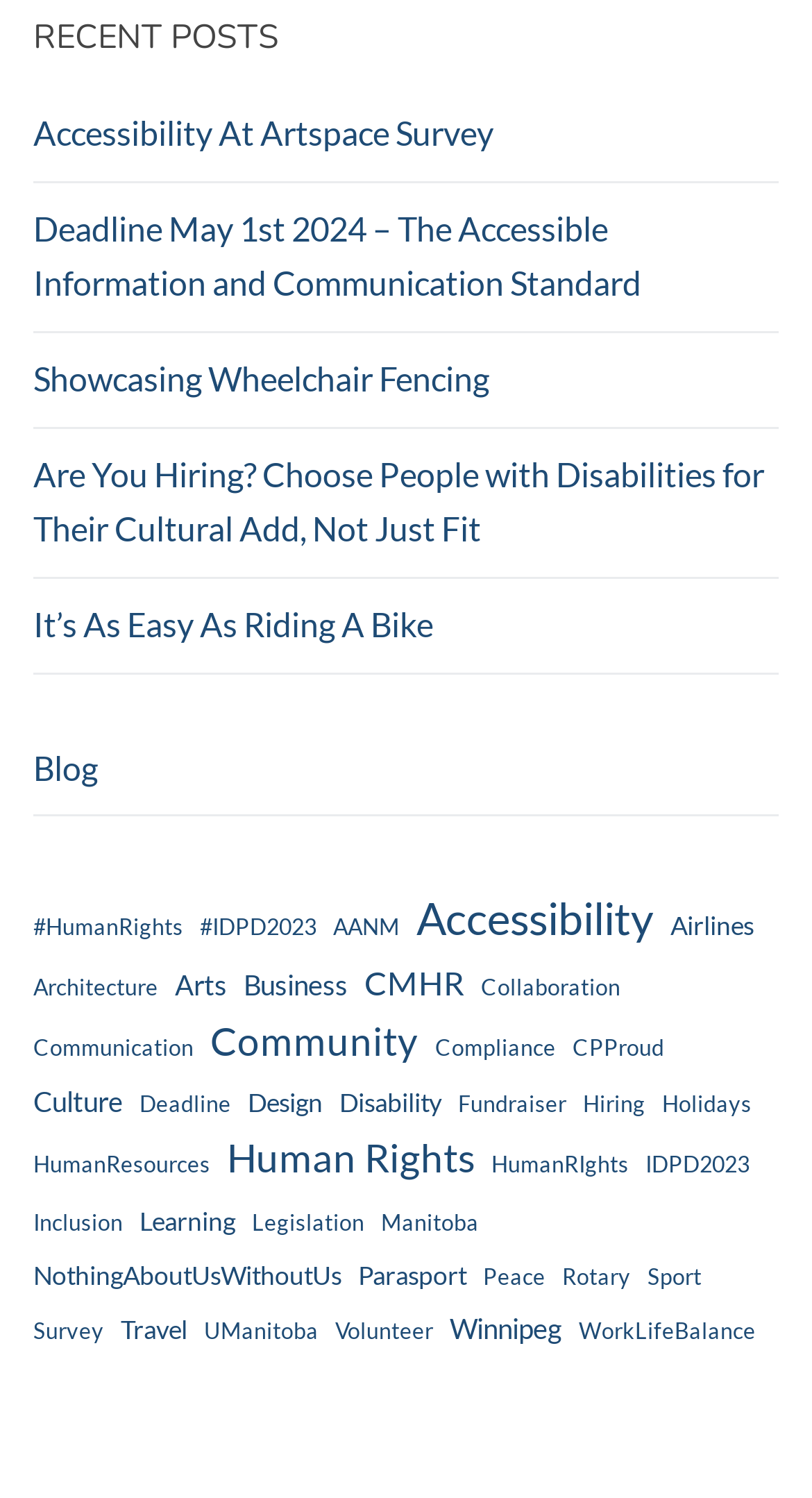Bounding box coordinates should be provided in the format (top-left x, top-left y, bottom-right x, bottom-right y) with all values between 0 and 1. Identify the bounding box for this UI element: Search

None